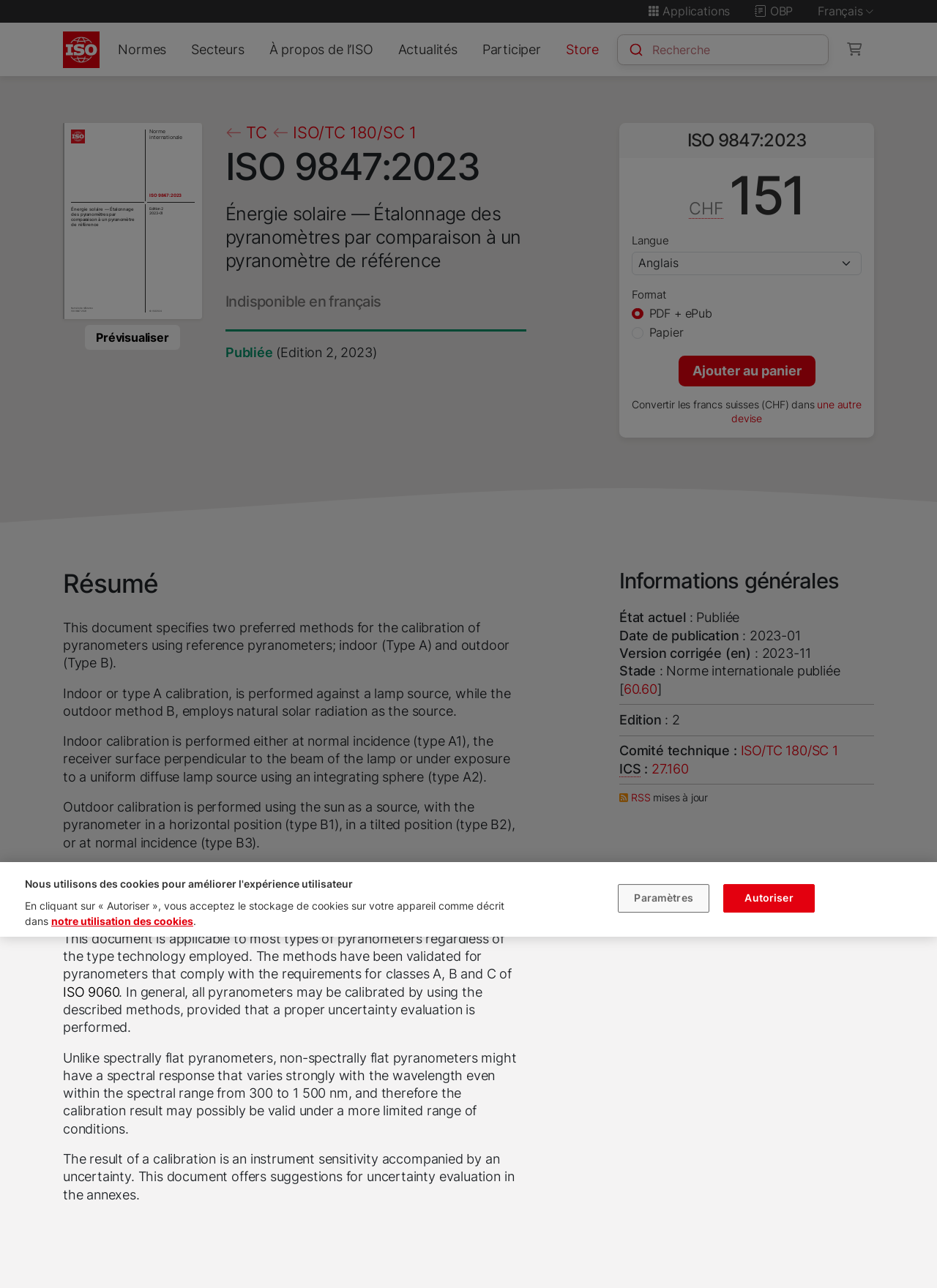Given the description "Ajouter au panier", provide the bounding box coordinates of the corresponding UI element.

[0.724, 0.276, 0.87, 0.3]